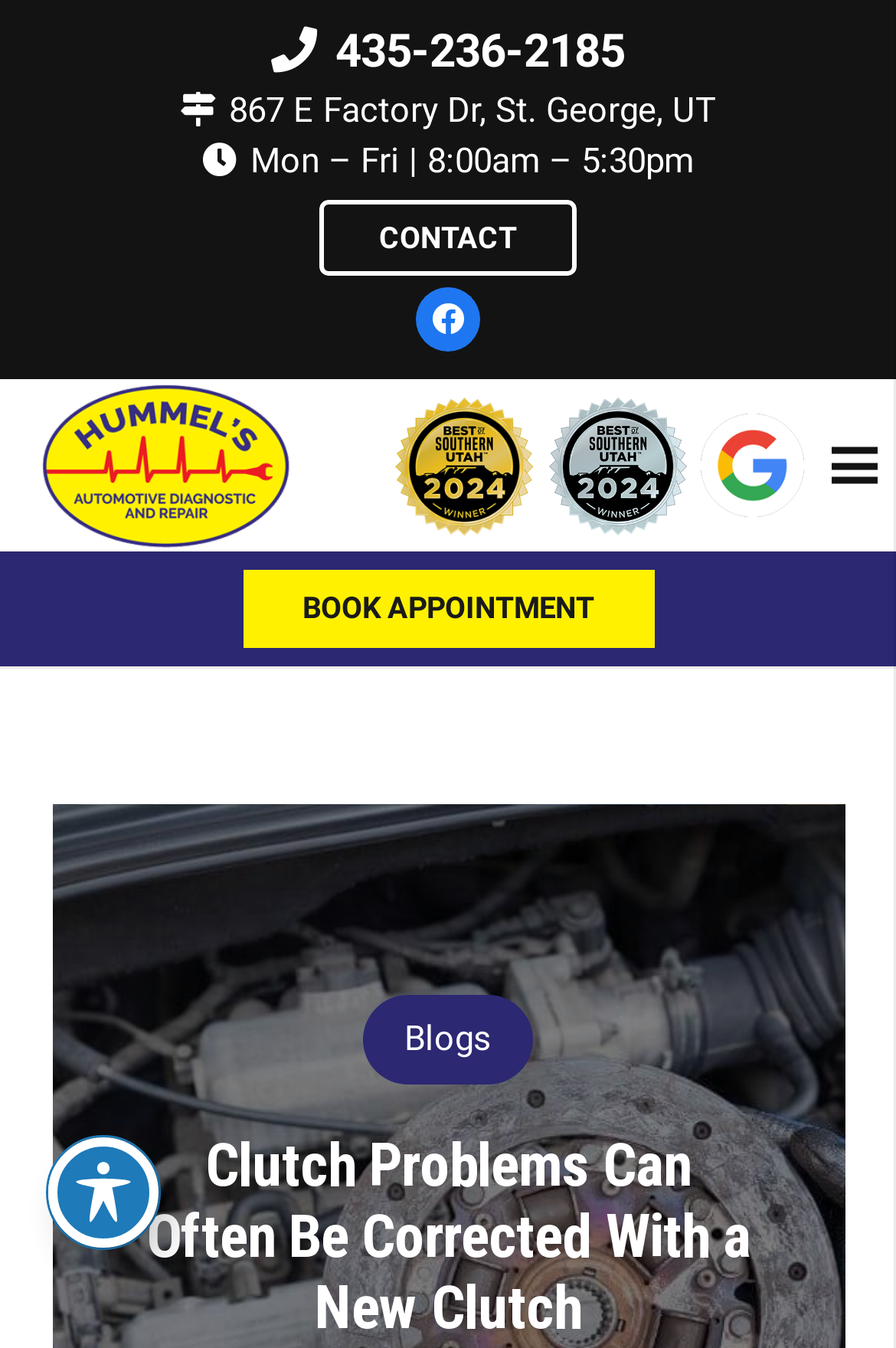Generate a comprehensive caption for the webpage you are viewing.

The webpage appears to be a service page for Hummel's Automotive Diagnostic's and Repair, specifically focusing on clutch problems and repair. 

At the top left of the page, there is a logo image, accompanied by a Facebook link and a Google icon to the right. Below these elements, there are three links: a phone number, an address, and a business hour schedule. 

To the right of these links, there is a "CONTACT" link, followed by a "BOOK APPOINTMENT" button. 

Further down the page, there is a heading that reads "Clutch Problems Can Often Be Corrected With a New Clutch". Below this heading, there is a "Blogs" link. 

At the very bottom of the page, there is a button to toggle the accessibility toolbar, accompanied by a small image.